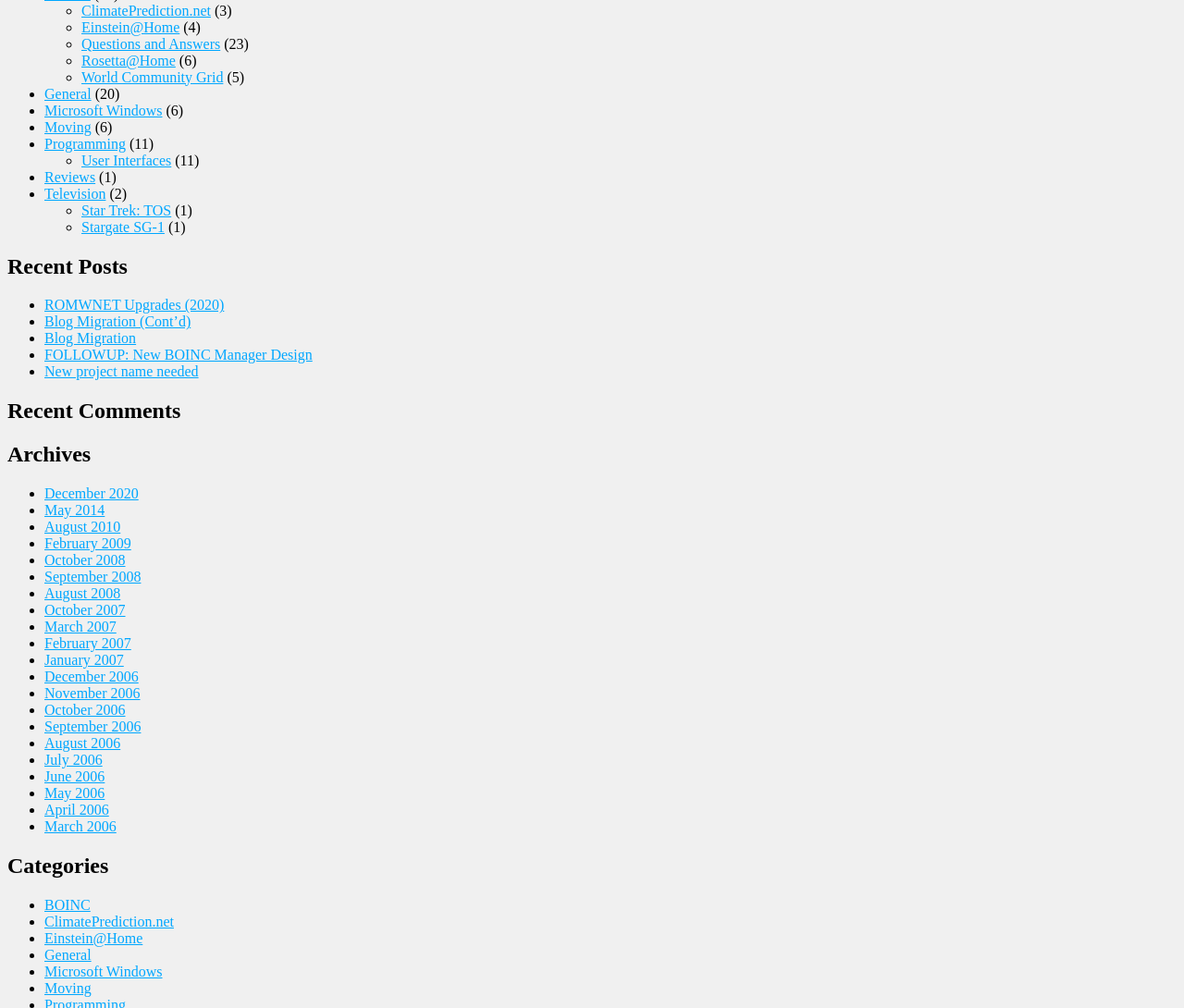Please identify the bounding box coordinates of the element's region that needs to be clicked to fulfill the following instruction: "Click on ClimatePrediction.net". The bounding box coordinates should consist of four float numbers between 0 and 1, i.e., [left, top, right, bottom].

[0.069, 0.002, 0.178, 0.018]